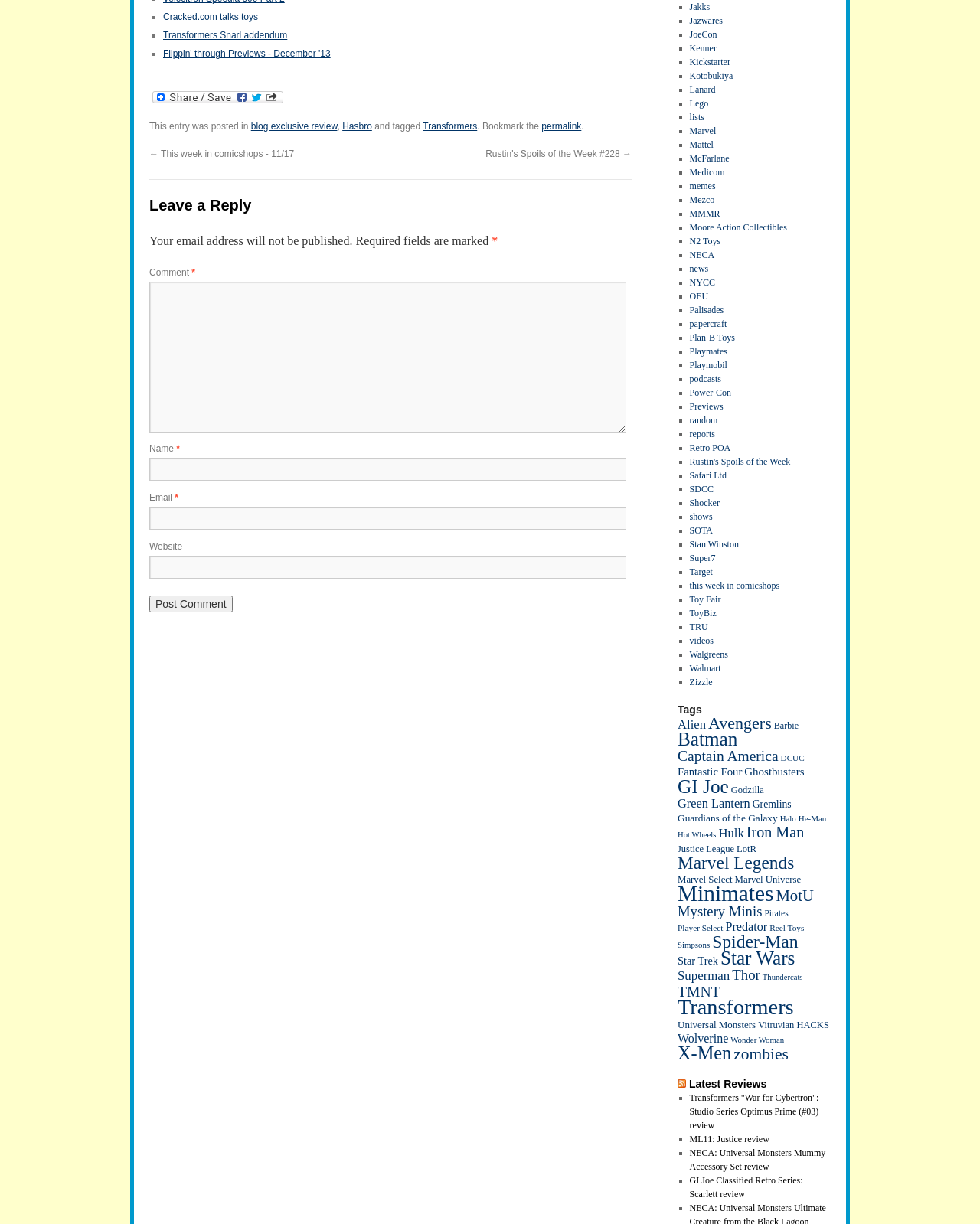Please locate the bounding box coordinates of the element that should be clicked to achieve the given instruction: "Click the 'permalink' link".

[0.553, 0.099, 0.593, 0.107]